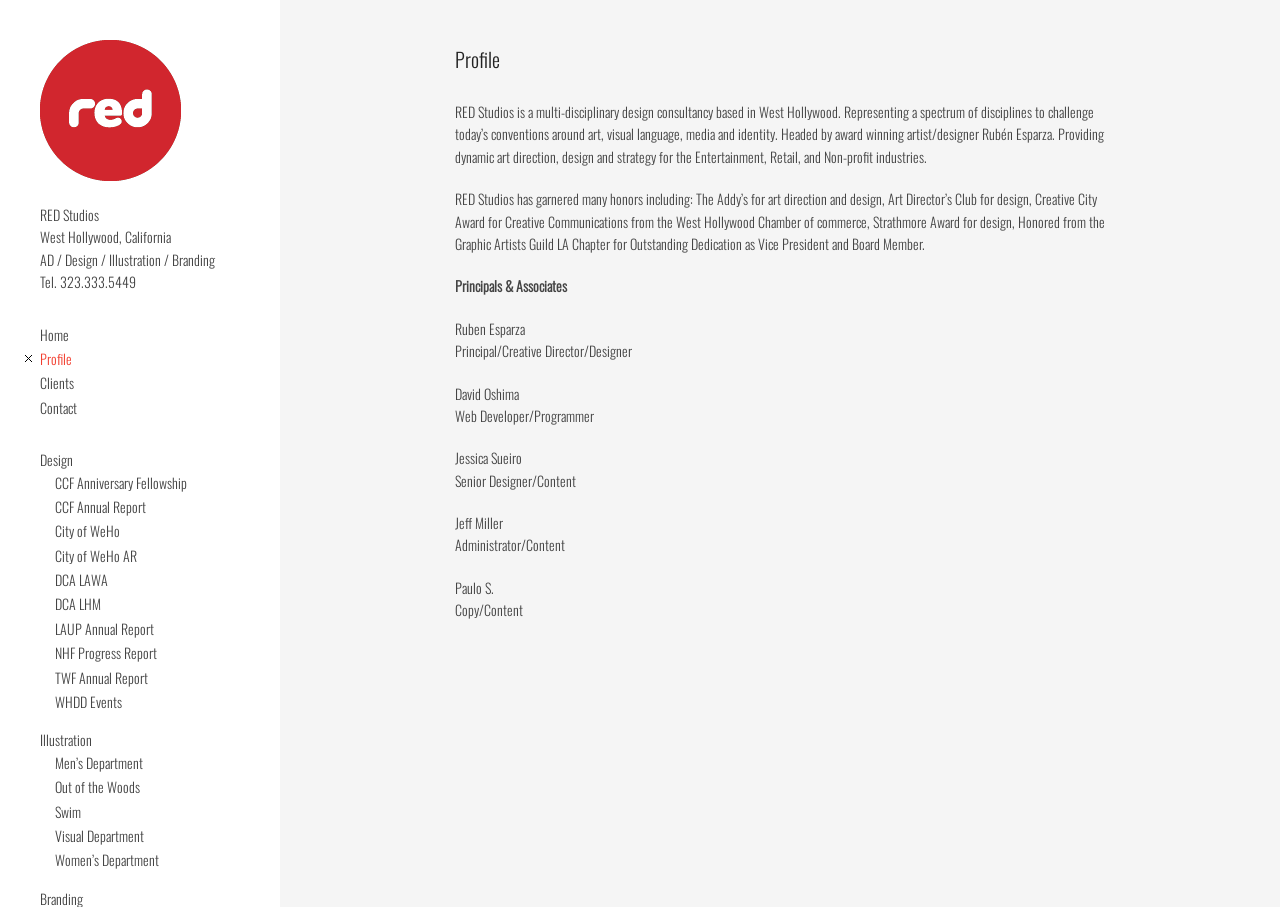Indicate the bounding box coordinates of the element that needs to be clicked to satisfy the following instruction: "Visit the 'Design' page". The coordinates should be four float numbers between 0 and 1, i.e., [left, top, right, bottom].

[0.031, 0.495, 0.057, 0.518]